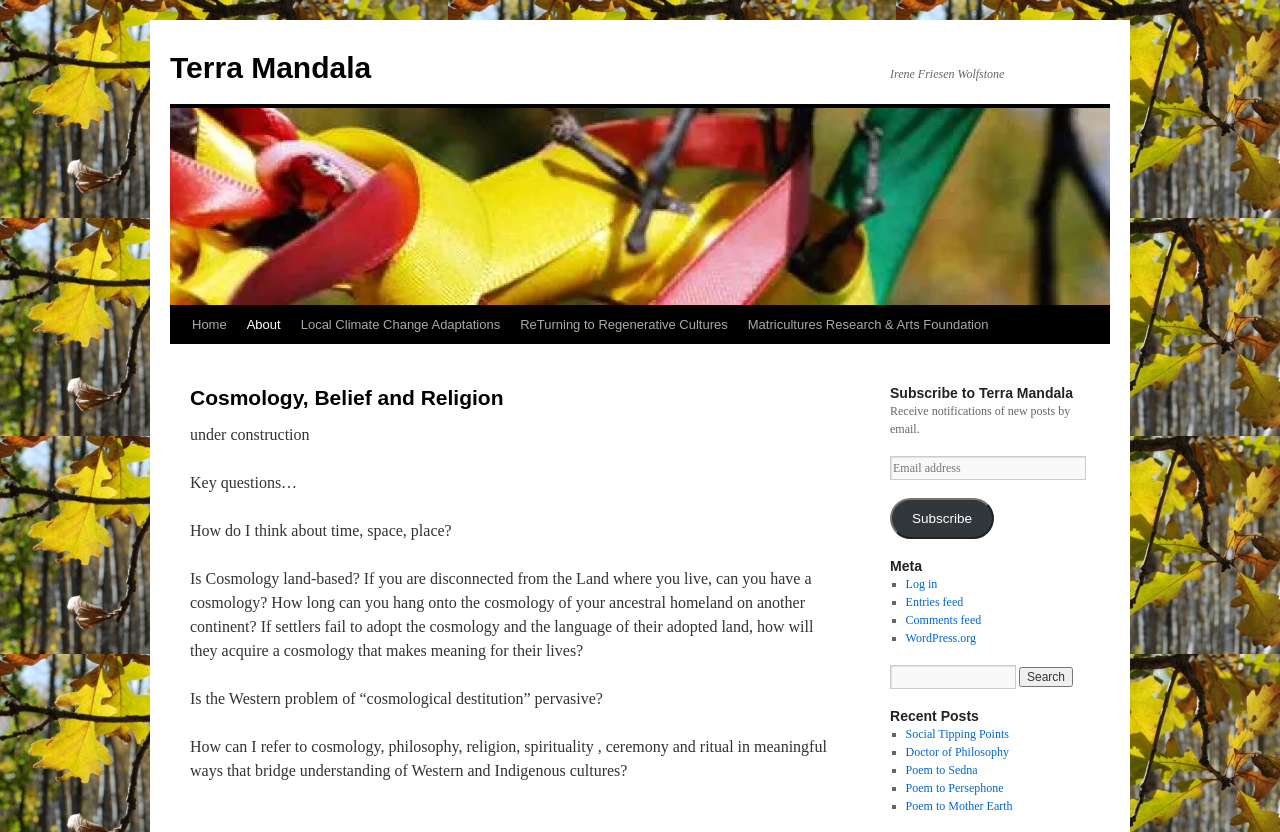Locate the bounding box coordinates of the area where you should click to accomplish the instruction: "Search for a topic".

[0.796, 0.802, 0.838, 0.826]